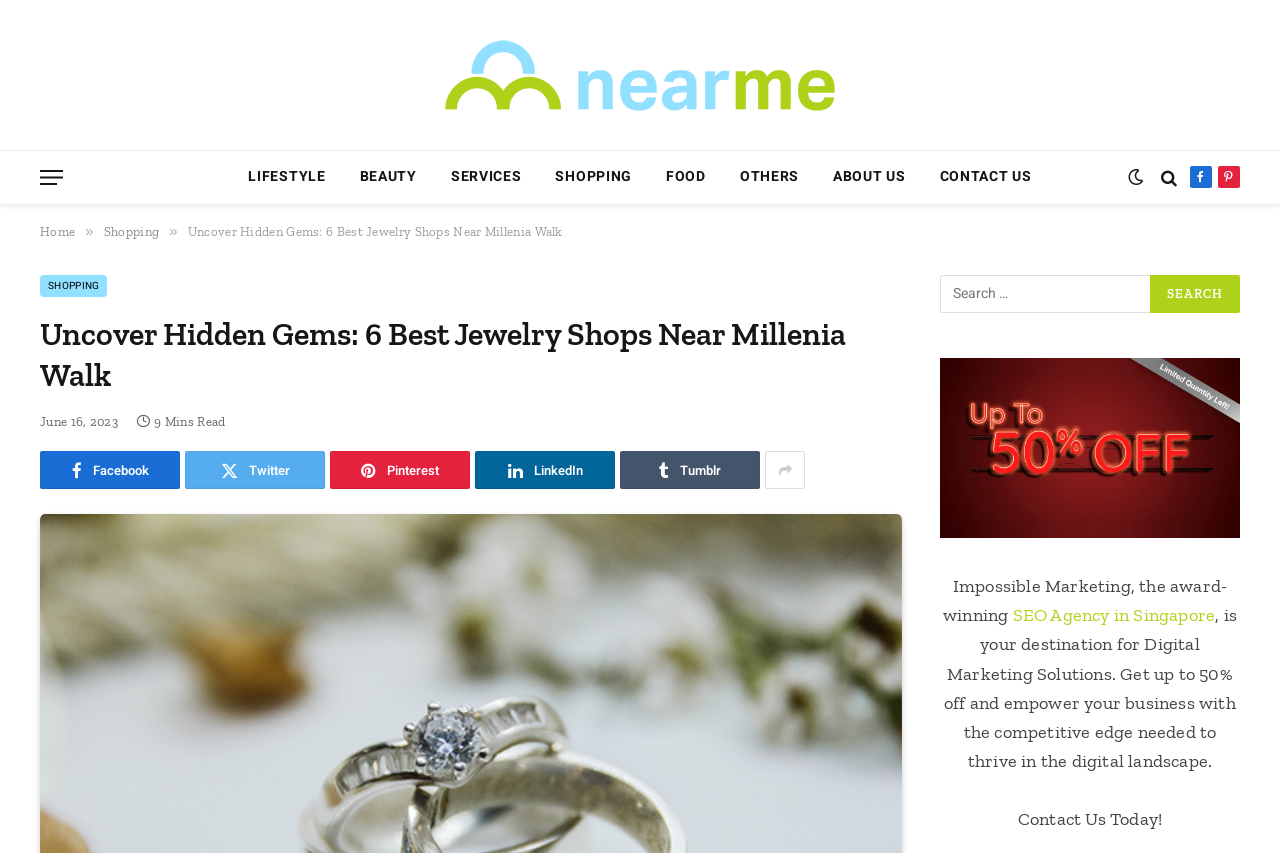Locate the bounding box coordinates of the clickable area to execute the instruction: "Share on Facebook". Provide the coordinates as four float numbers between 0 and 1, represented as [left, top, right, bottom].

[0.93, 0.195, 0.947, 0.22]